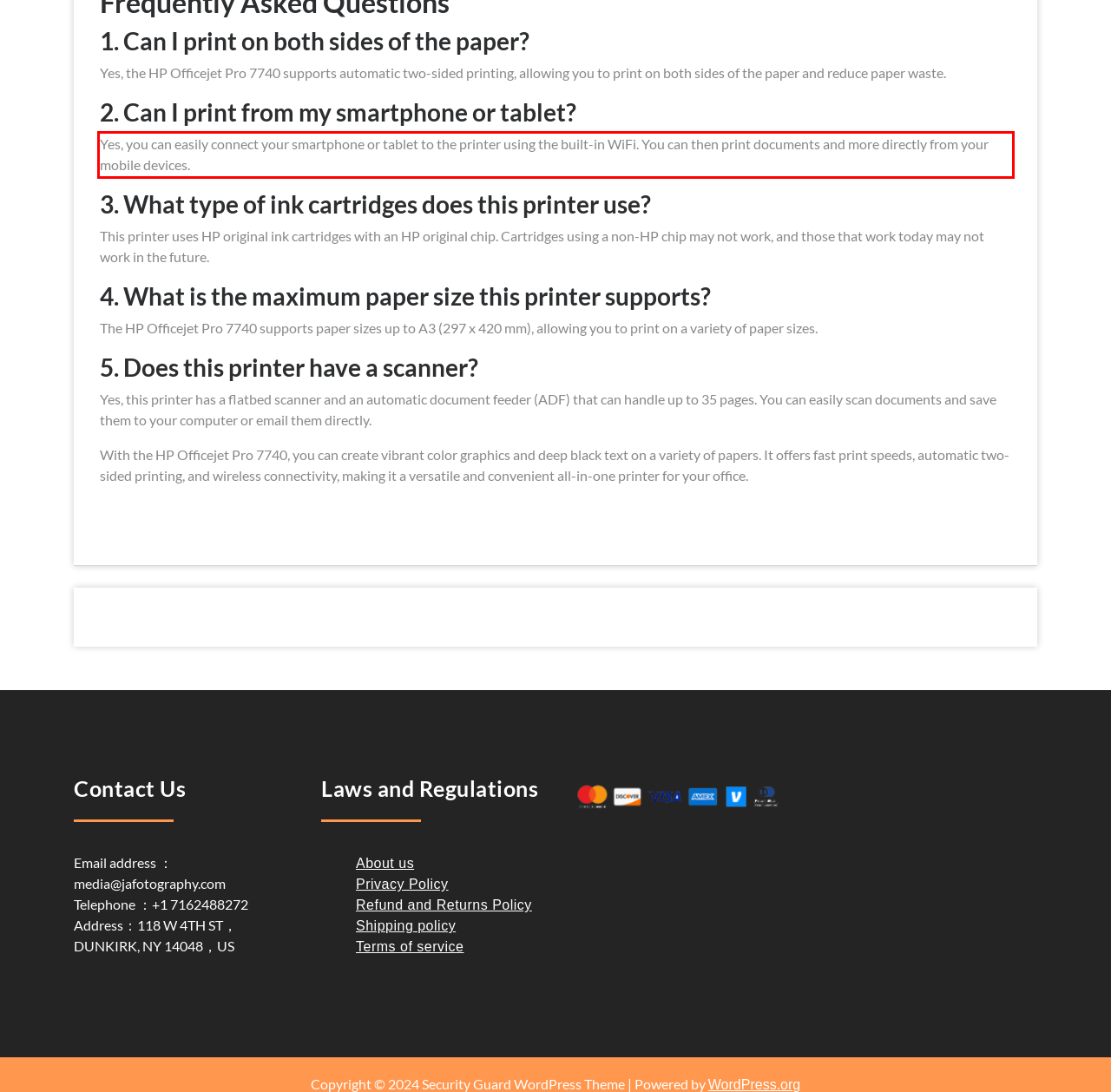Please examine the screenshot of the webpage and read the text present within the red rectangle bounding box.

Yes, you can easily connect your smartphone or tablet to the printer using the built-in WiFi. You can then print documents and more directly from your mobile devices.